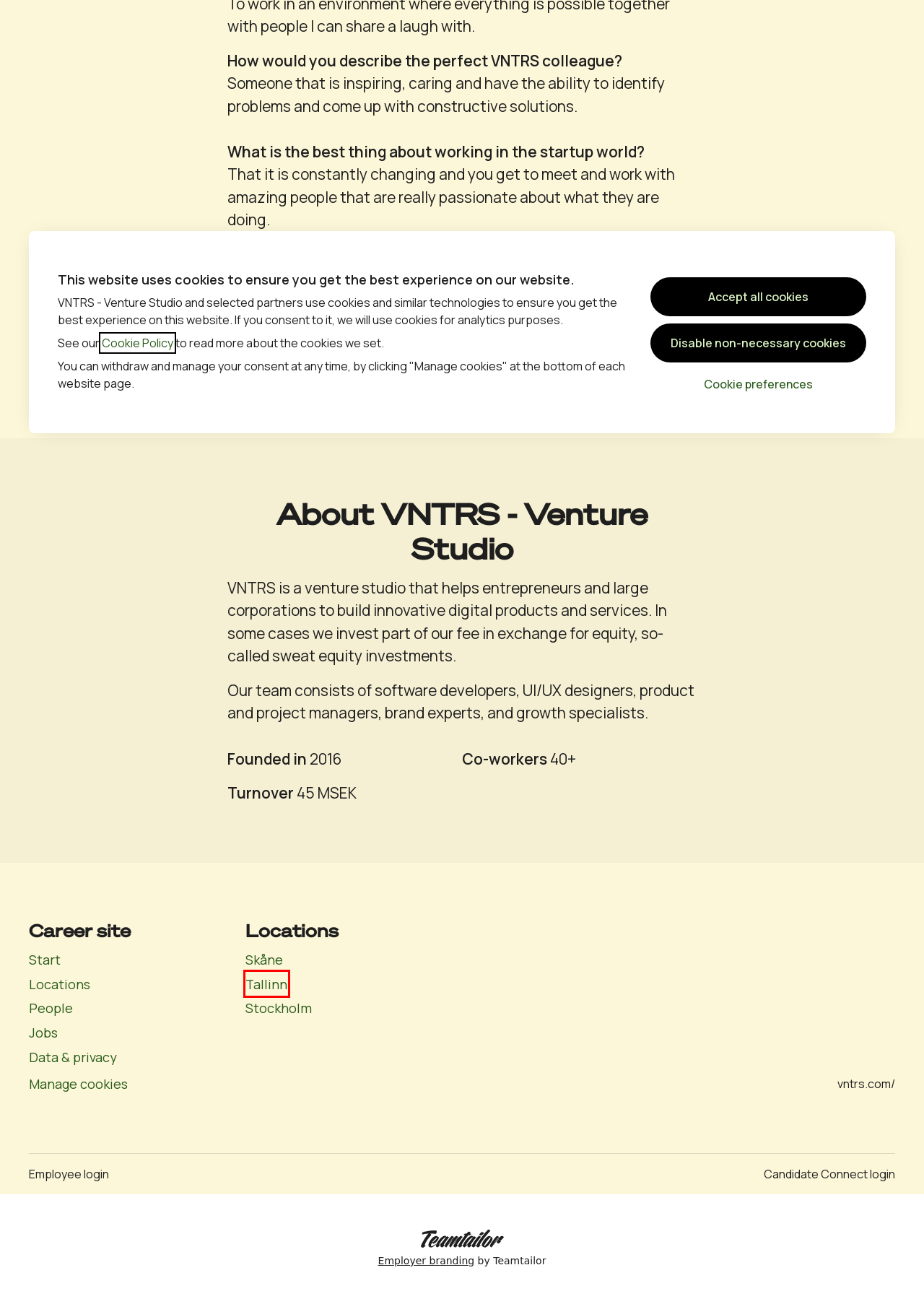With the provided webpage screenshot containing a red bounding box around a UI element, determine which description best matches the new webpage that appears after clicking the selected element. The choices are:
A. Skåne - VNTRS - Venture Studio
B. Teamtailor ™ - Next Generation ATS & Employer Branding
C. Jobs list - VNTRS - Venture Studio
D. Teamtailor
E. Cookie Policy - VNTRS - Venture Studio
F. People - VNTRS - Venture Studio
G. Locations - VNTRS - Venture Studio
H. Tallinn - VNTRS - Venture Studio

H